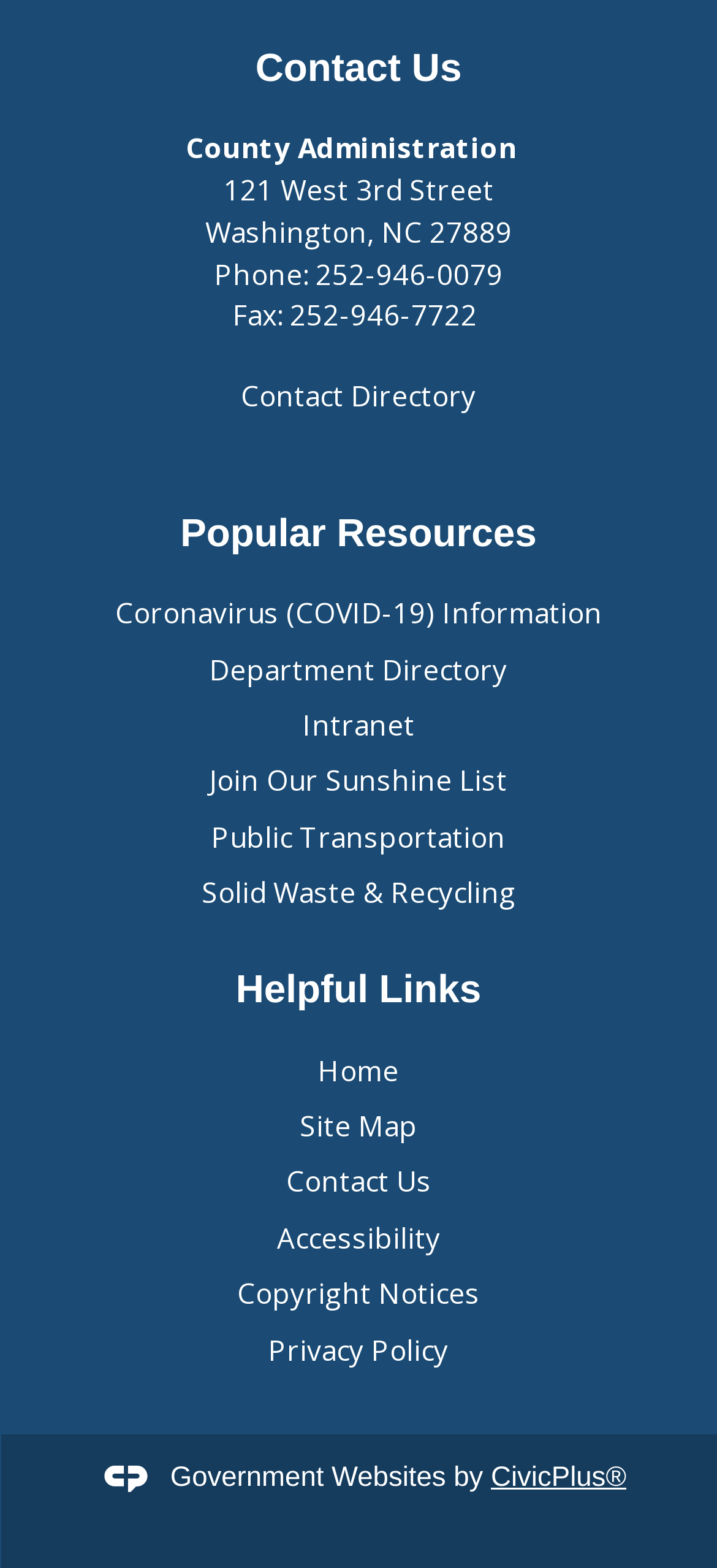What is the address of the county administration?
Answer the question with a thorough and detailed explanation.

I found the address by looking at the static text elements under the 'Contact Us' heading, which provides the address as '121 West 3rd Street, Washington, NC 27889'.